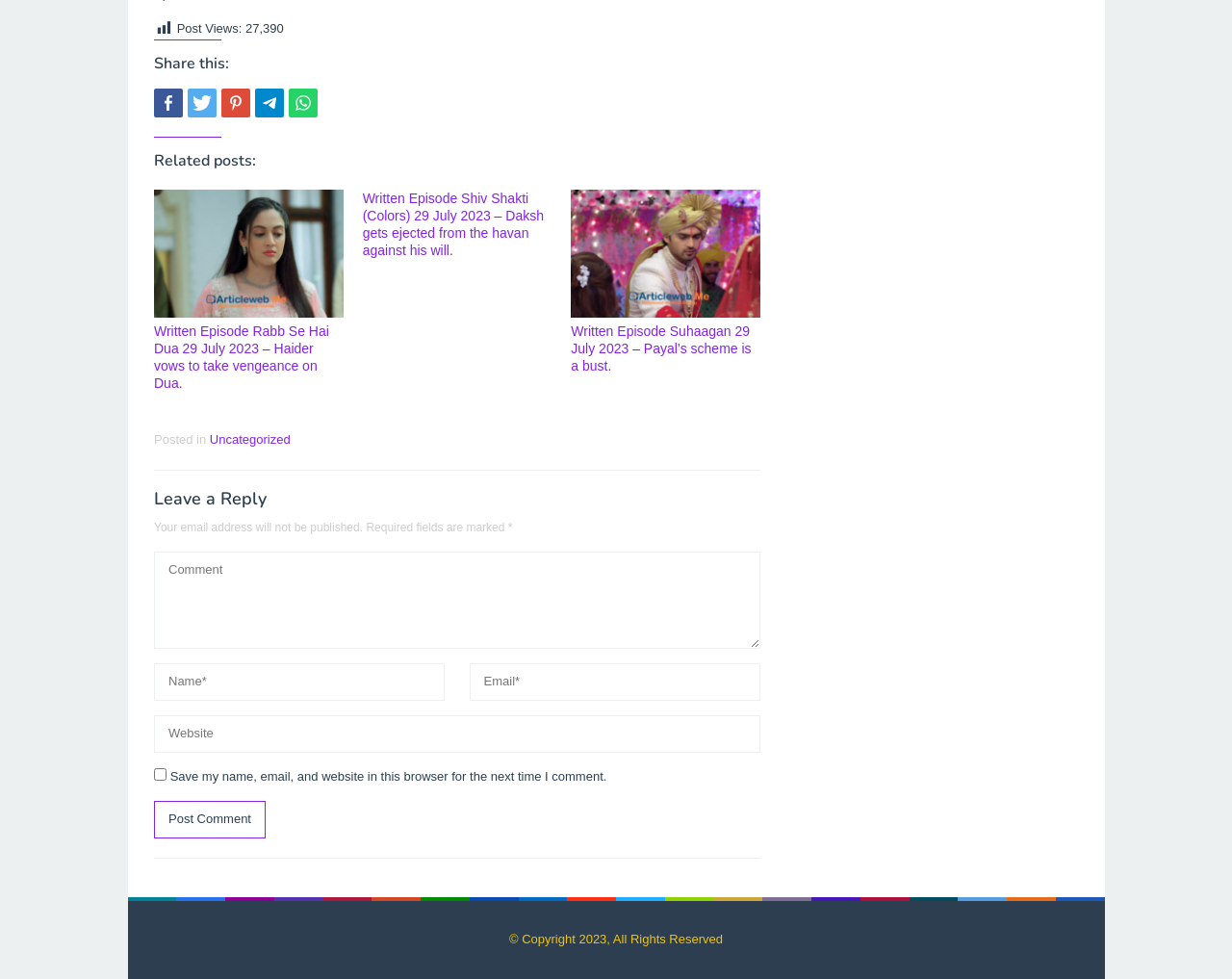Locate the bounding box coordinates of the clickable region to complete the following instruction: "View Industry Clusters."

None